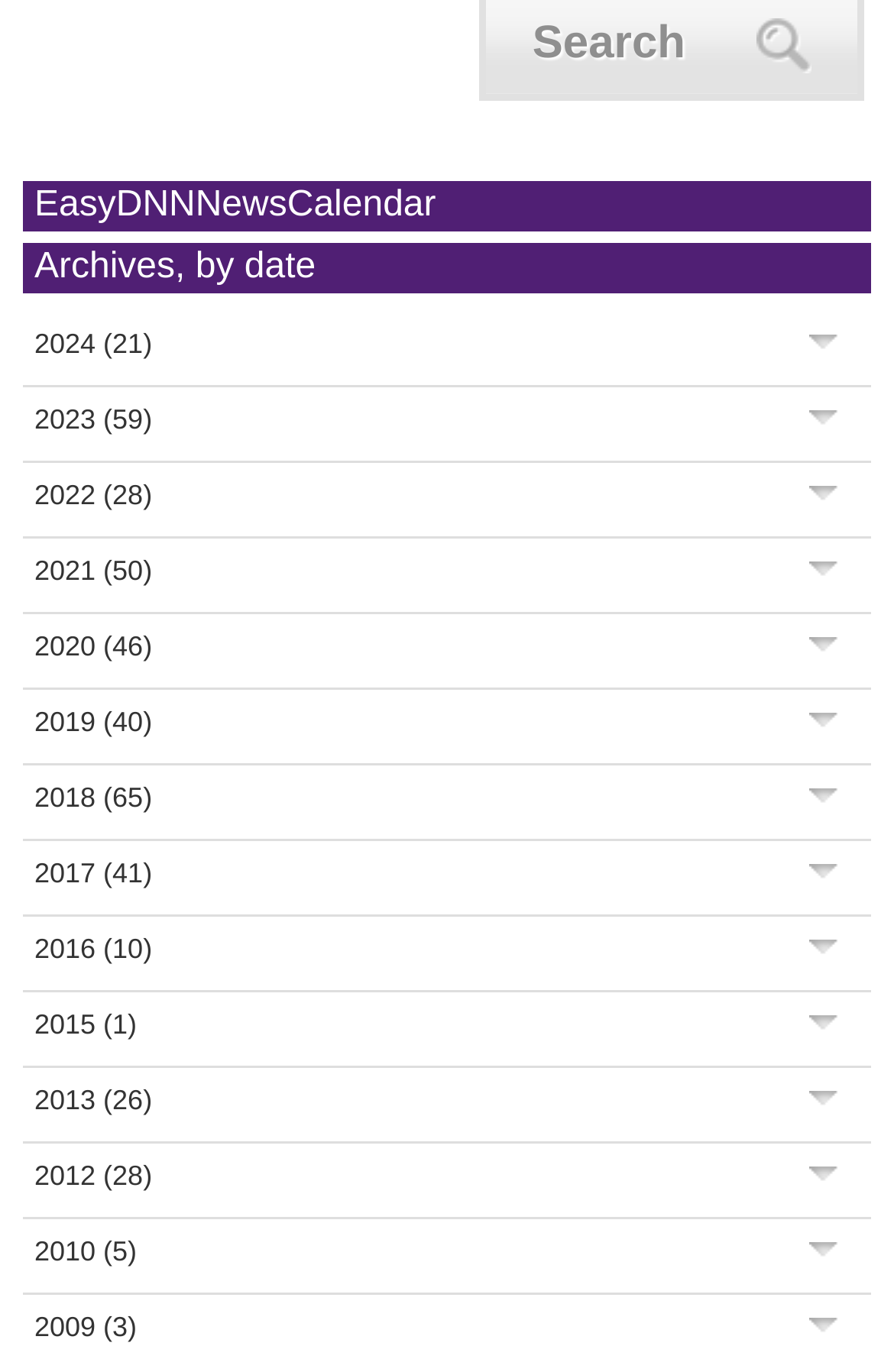Please identify the bounding box coordinates of the region to click in order to complete the given instruction: "Browse news from 2018". The coordinates should be four float numbers between 0 and 1, i.e., [left, top, right, bottom].

[0.038, 0.57, 0.17, 0.593]